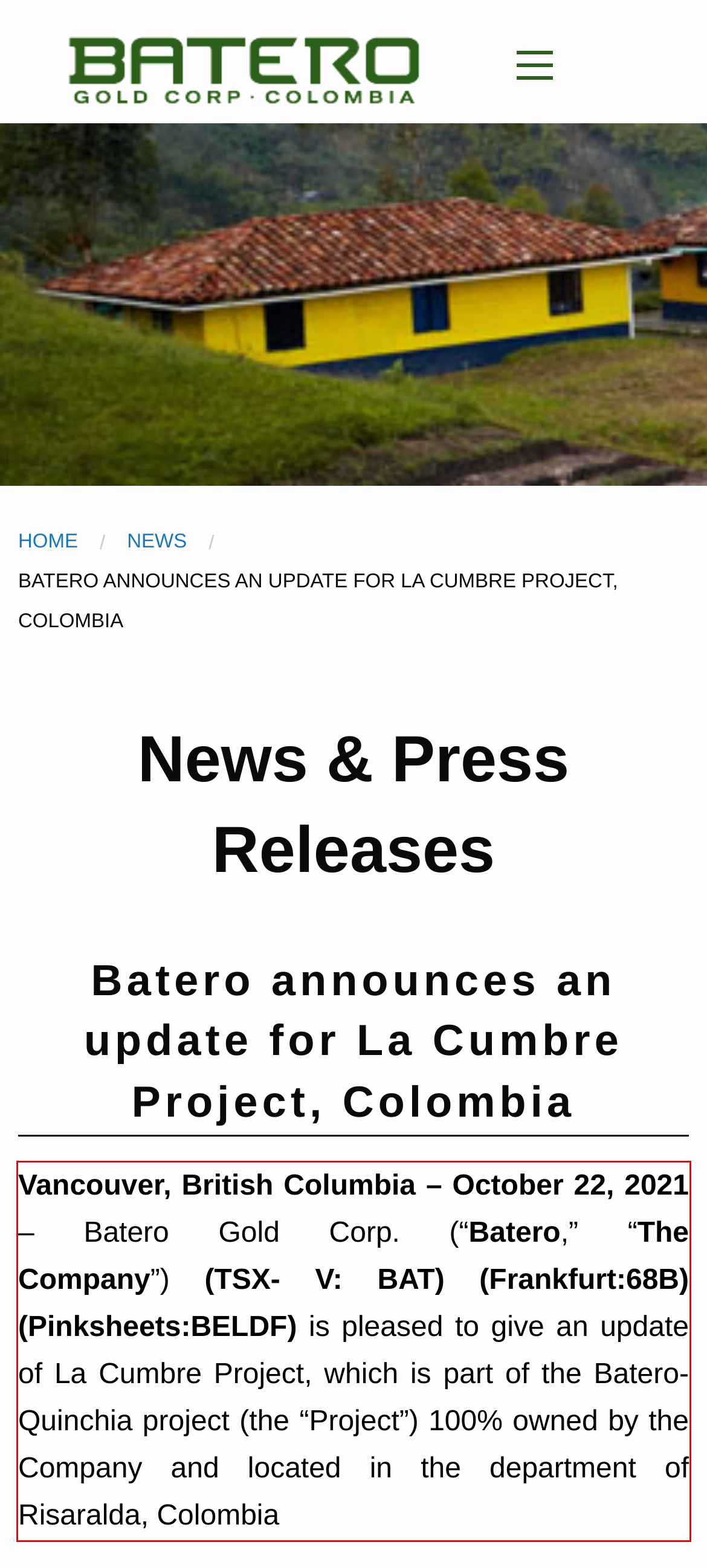Given a screenshot of a webpage containing a red rectangle bounding box, extract and provide the text content found within the red bounding box.

Vancouver, British Columbia – October 22, 2021 – Batero Gold Corp. (“Batero,” “The Company”) (TSX- V: BAT) (Frankfurt:68B) (Pinksheets:BELDF) is pleased to give an update of La Cumbre Project, which is part of the Batero-Quinchia project (the “Project”) 100% owned by the Company and located in the department of Risaralda, Colombia